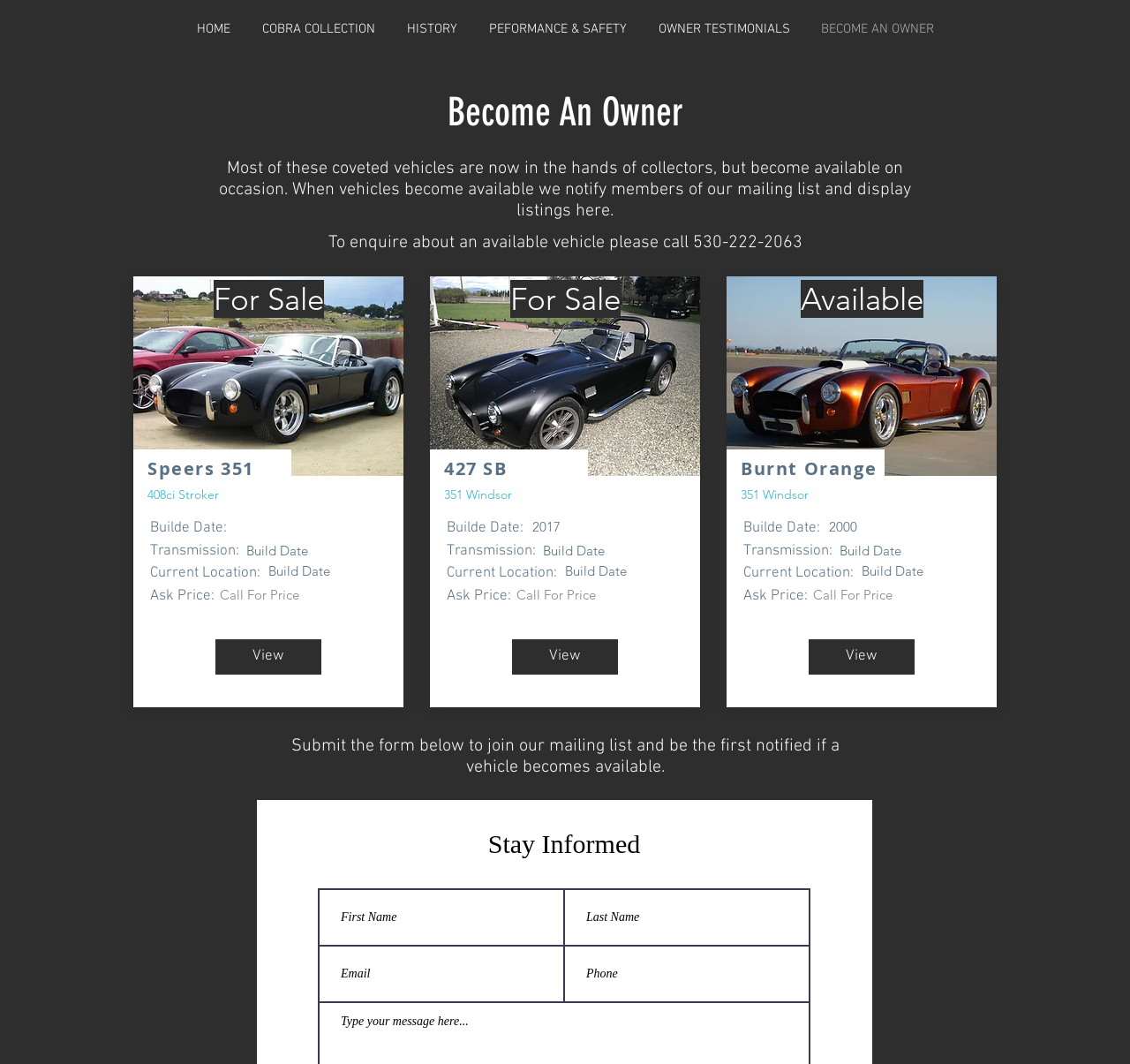Locate the bounding box coordinates of the element I should click to achieve the following instruction: "Click HOME".

[0.16, 0.017, 0.218, 0.039]